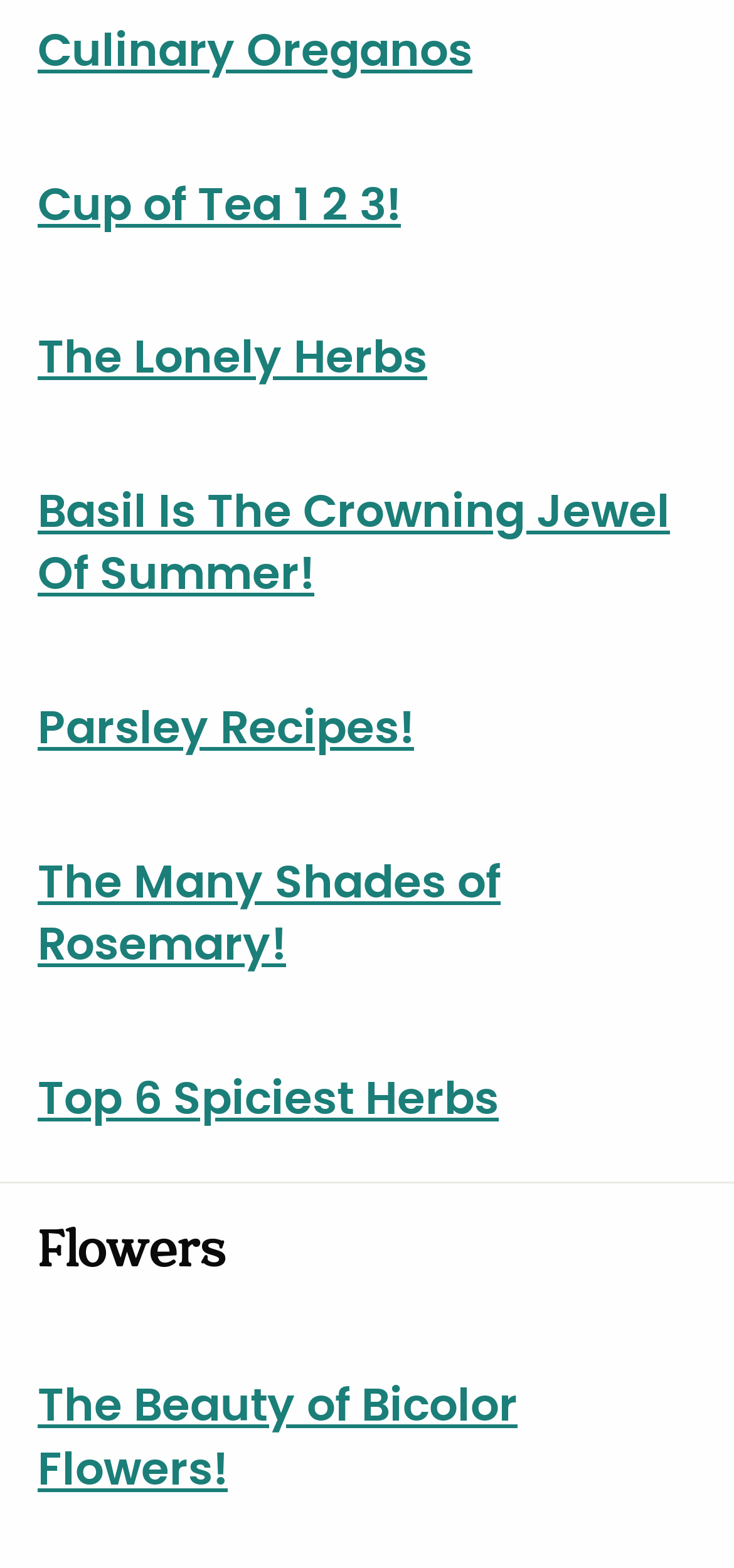Pinpoint the bounding box coordinates of the clickable element needed to complete the instruction: "explore The Many Shades of Rosemary!". The coordinates should be provided as four float numbers between 0 and 1: [left, top, right, bottom].

[0.051, 0.544, 0.949, 0.625]